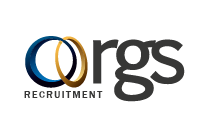Analyze the image and answer the question with as much detail as possible: 
What is the shape of the typeface of the 'G'?

The caption describes the 'G' as being highlighted in a round and inviting typeface, which suggests that the shape of the typeface of the 'G' is round.